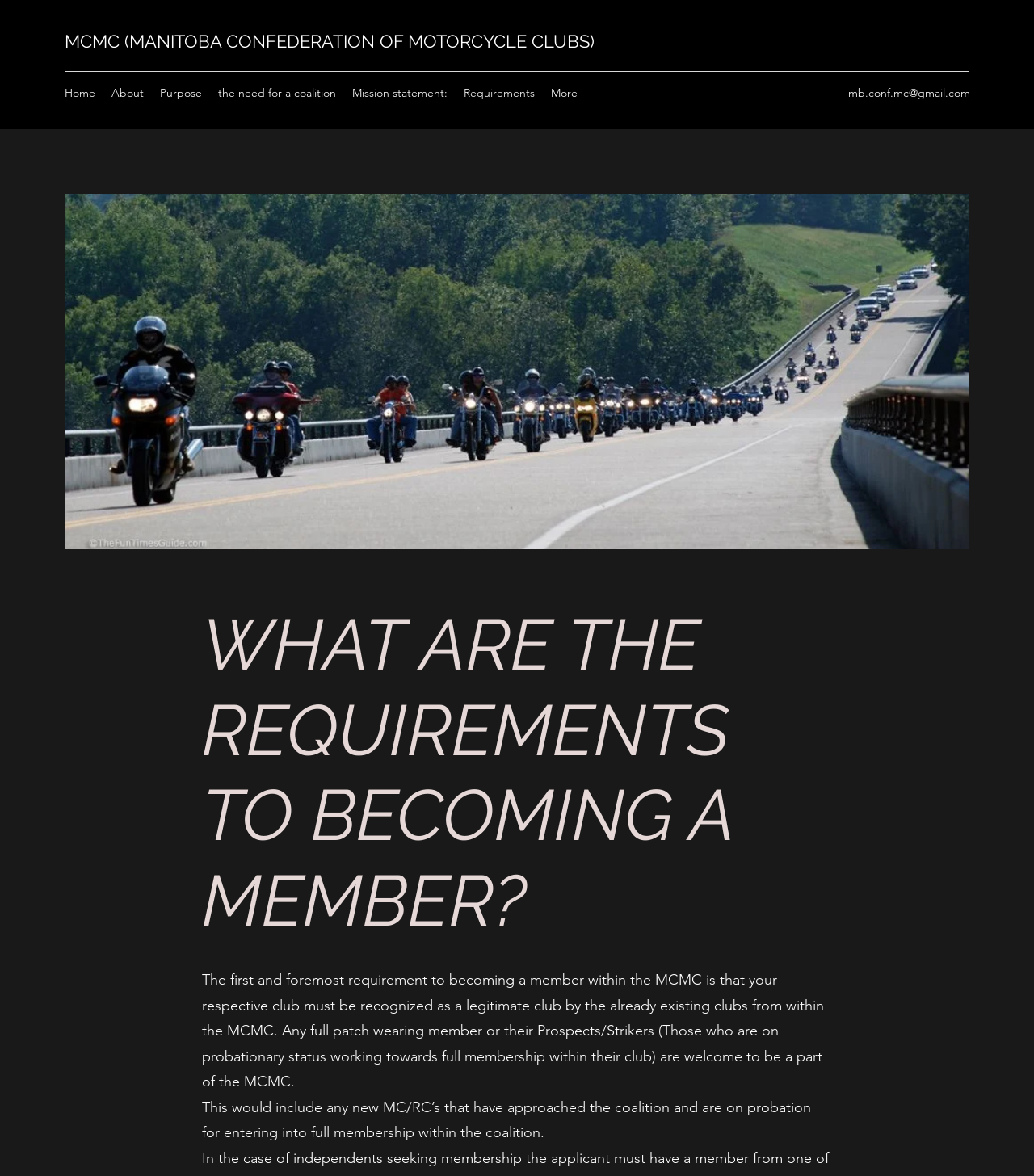Craft a detailed narrative of the webpage's structure and content.

The webpage is about the requirements to become a member of the Manitoba Motorcycle Coalition (MCMC). At the top left, there is a link to the MCMC website, and next to it, a navigation menu with links to different sections of the site, including Home, About, Purpose, and Requirements. 

On the top right, there is a contact email address, mb.conf.mc@gmail.com, and an image, which takes up most of the top half of the page. 

Below the image, there is a heading that asks "WHAT ARE THE REQUIREMENTS TO BECOMING A MEMBER?" followed by two paragraphs of text that explain the requirements. The first paragraph states that a club must be recognized as legitimate by existing MCMC clubs, and that full patch members or prospects/strikers are welcome to join. The second paragraph adds that this includes new motorcycle clubs or riding clubs that are on probation to enter full membership in the coalition.